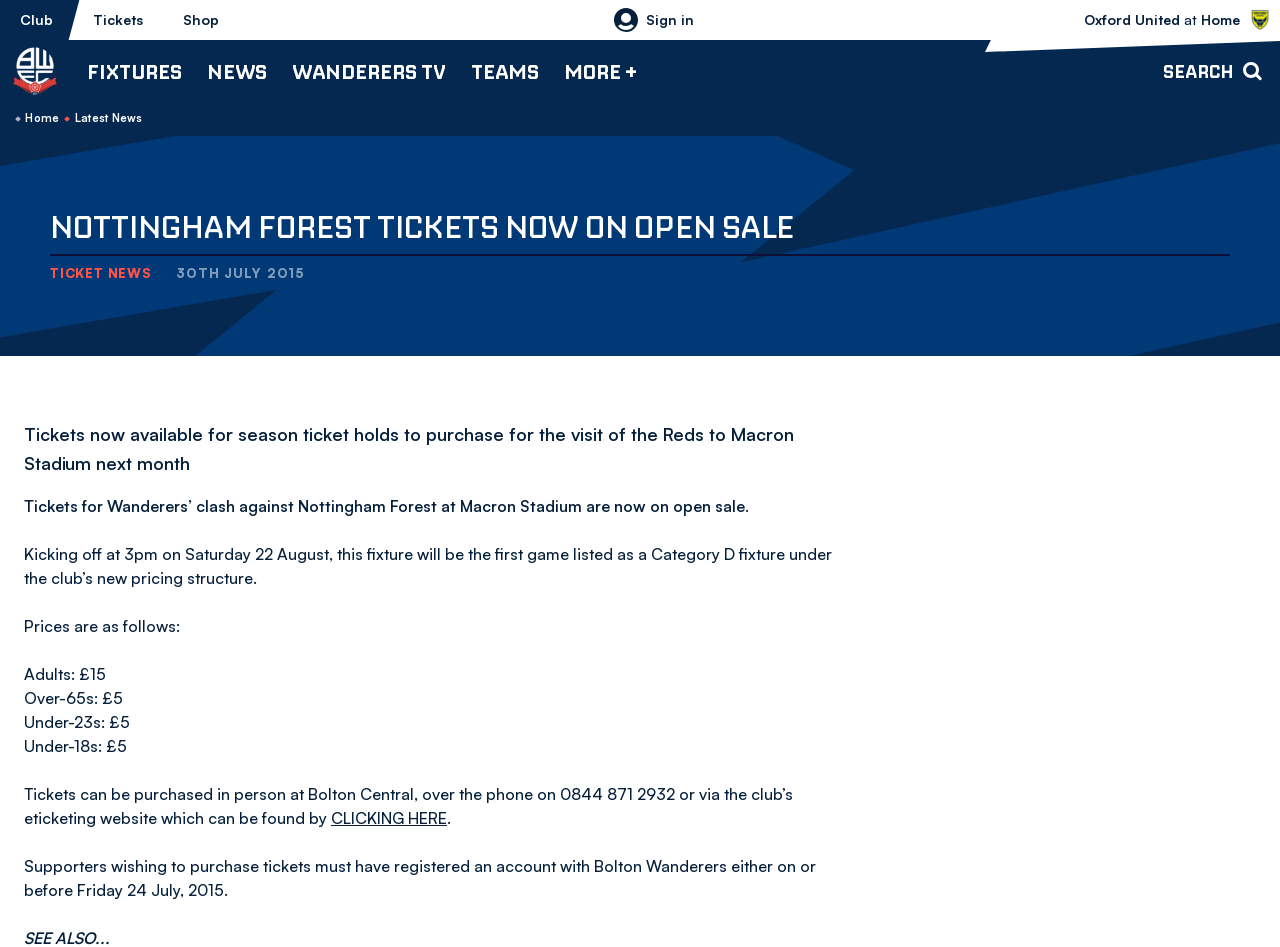Provide a brief response using a word or short phrase to this question:
What is the position of the 'Sign in' button?

Top right